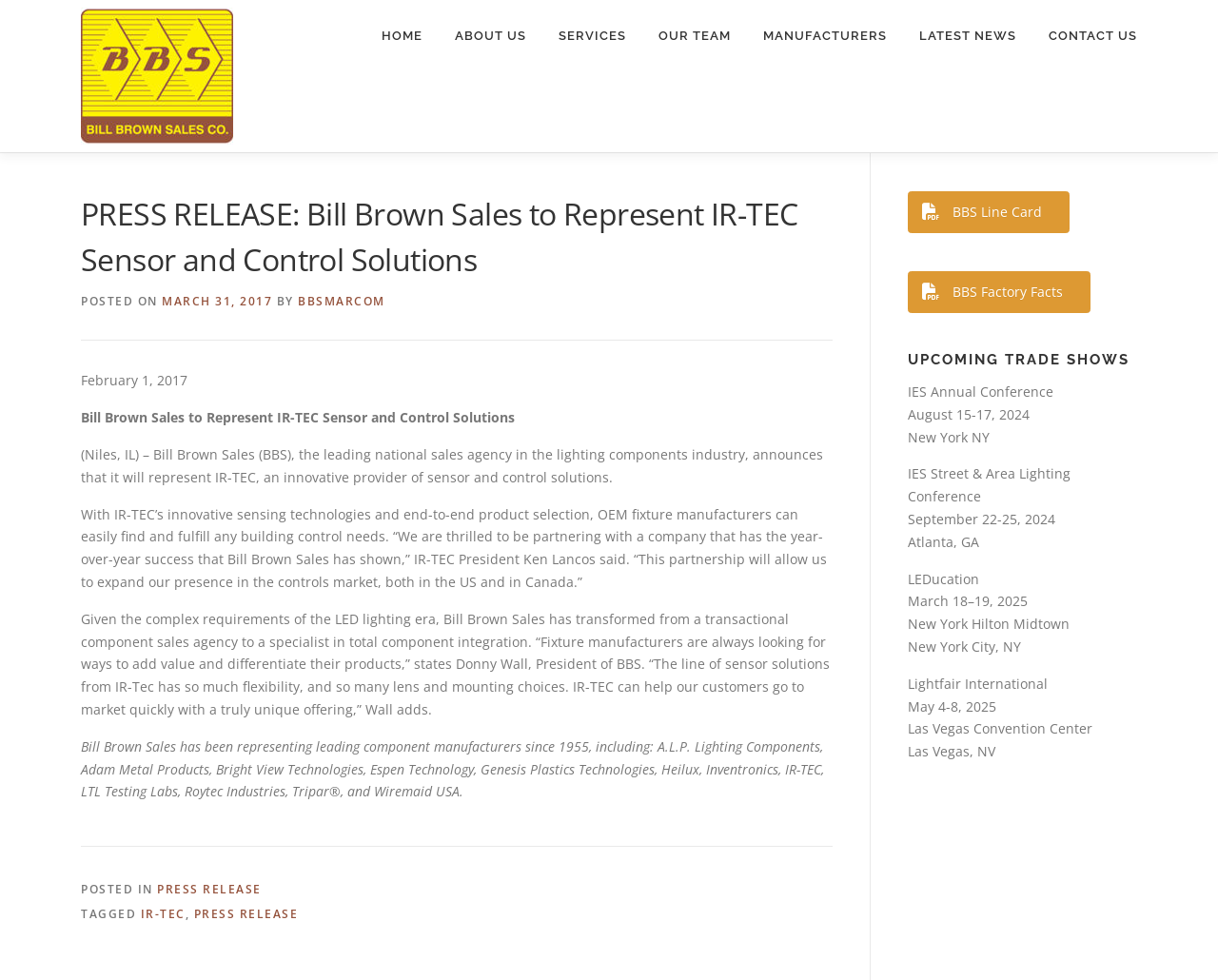Given the content of the image, can you provide a detailed answer to the question?
How many manufacturers are listed on the webpage?

The webpage lists several manufacturers, including A.L.P.®, Bridgelux®, Genesis Plastics Technologies, Inventronics, MetroSpec Technology®, Morelux Lighting, Plaskolite, RLR Industries, Inc, Roytec Industries LLC, Sur-Seal®, Tripar® Inc, and Wald Wire and Manufacturing Co. There are 14 manufacturers in total.